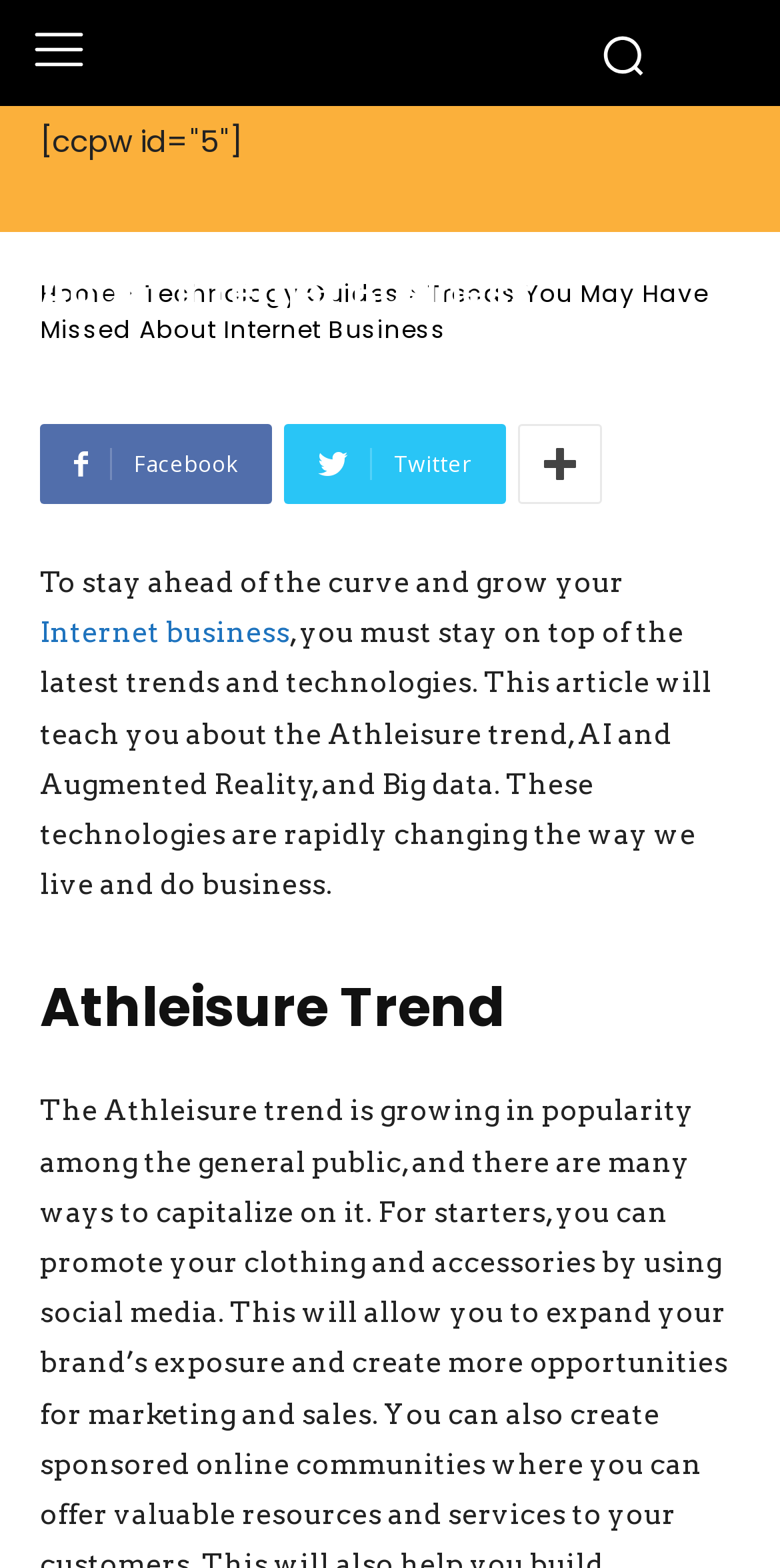Generate the title text from the webpage.

Trends You May Have Missed About Internet Business